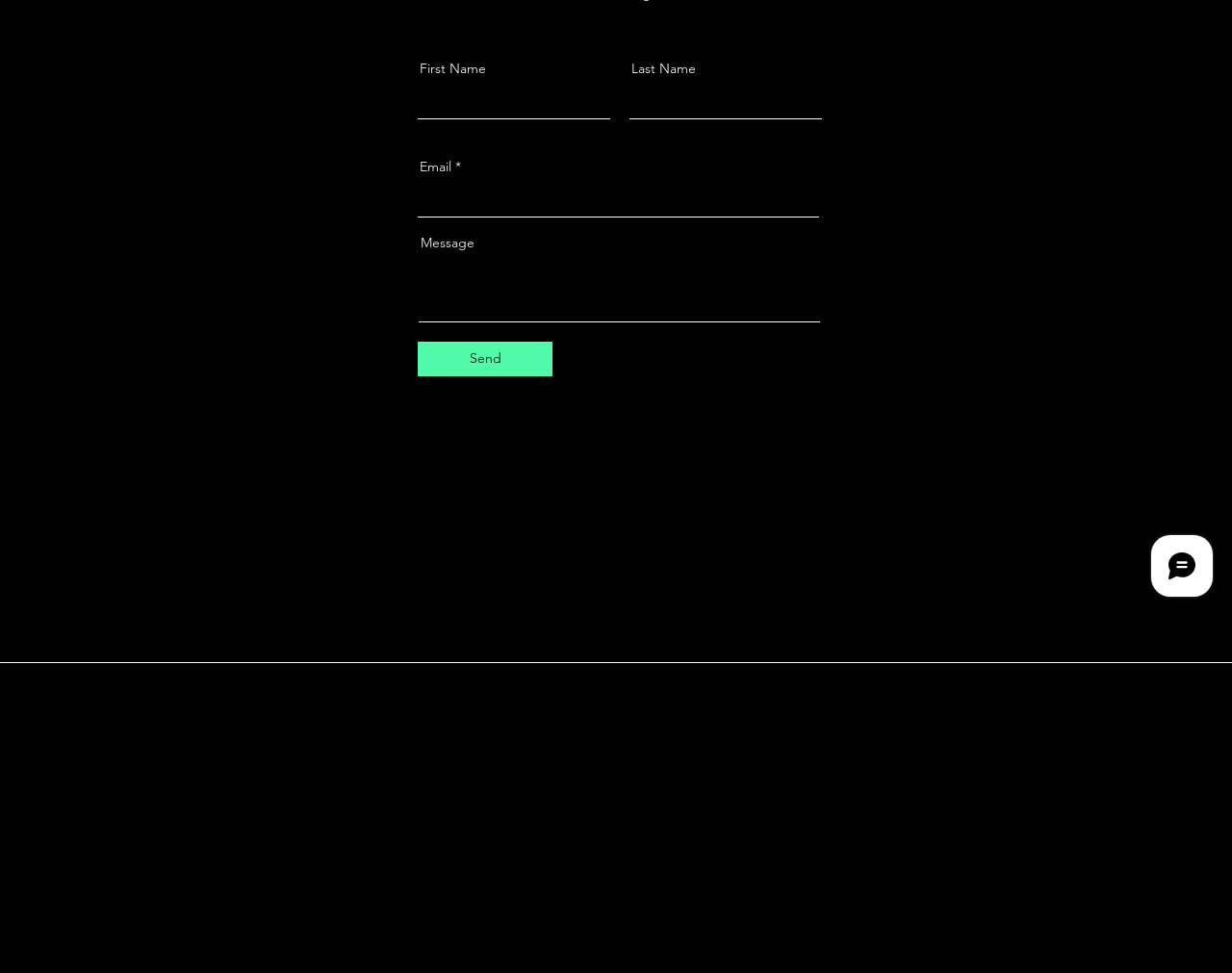Find the bounding box coordinates for the HTML element described as: "parent_node: Message". The coordinates should consist of four float values between 0 and 1, i.e., [left, top, right, bottom].

[0.34, 0.265, 0.666, 0.331]